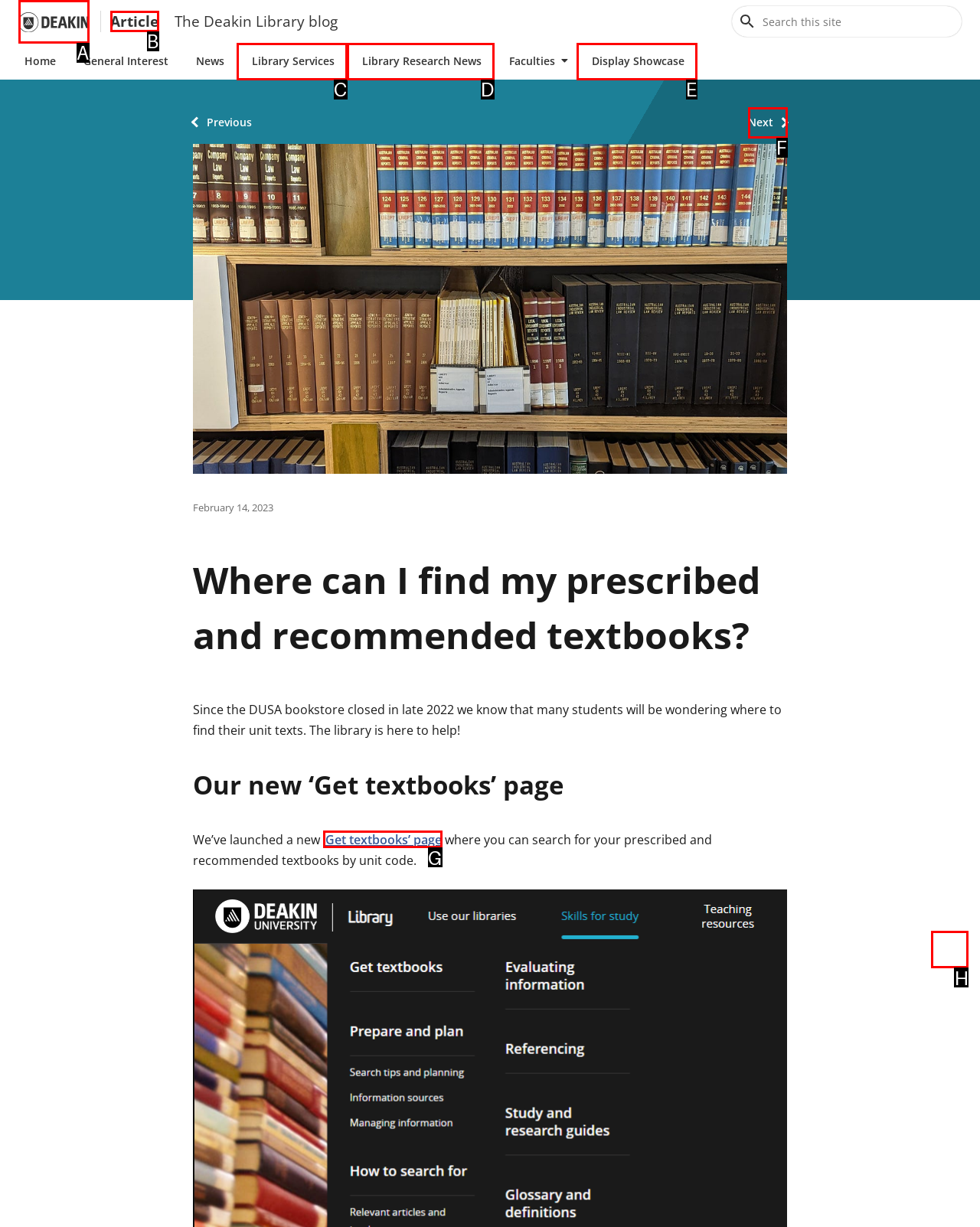Determine the HTML element to be clicked to complete the task: Go back to top. Answer by giving the letter of the selected option.

H